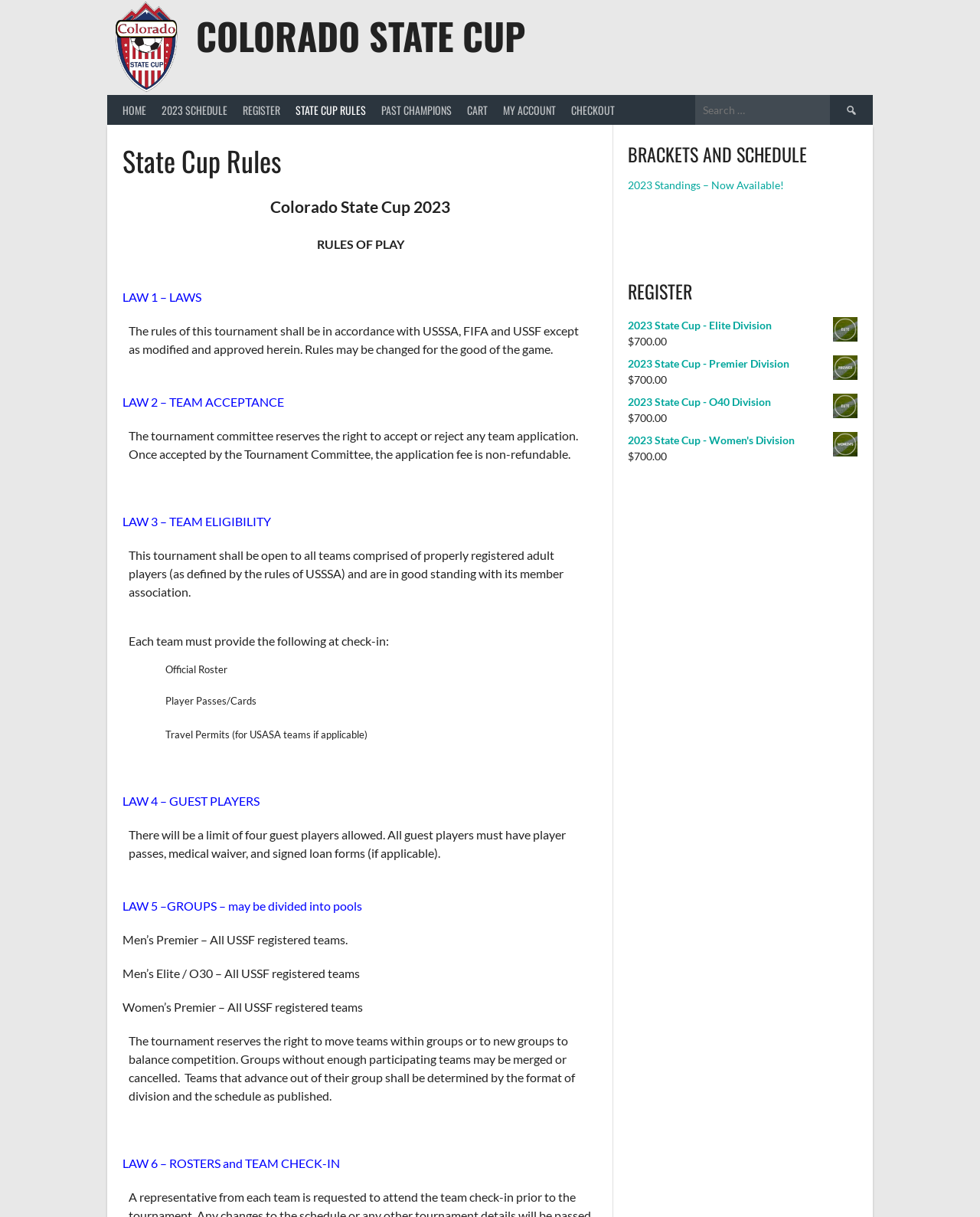Bounding box coordinates are specified in the format (top-left x, top-left y, bottom-right x, bottom-right y). All values are floating point numbers bounded between 0 and 1. Please provide the bounding box coordinate of the region this sentence describes: 2023 Standings – Now Available!

[0.641, 0.147, 0.8, 0.158]